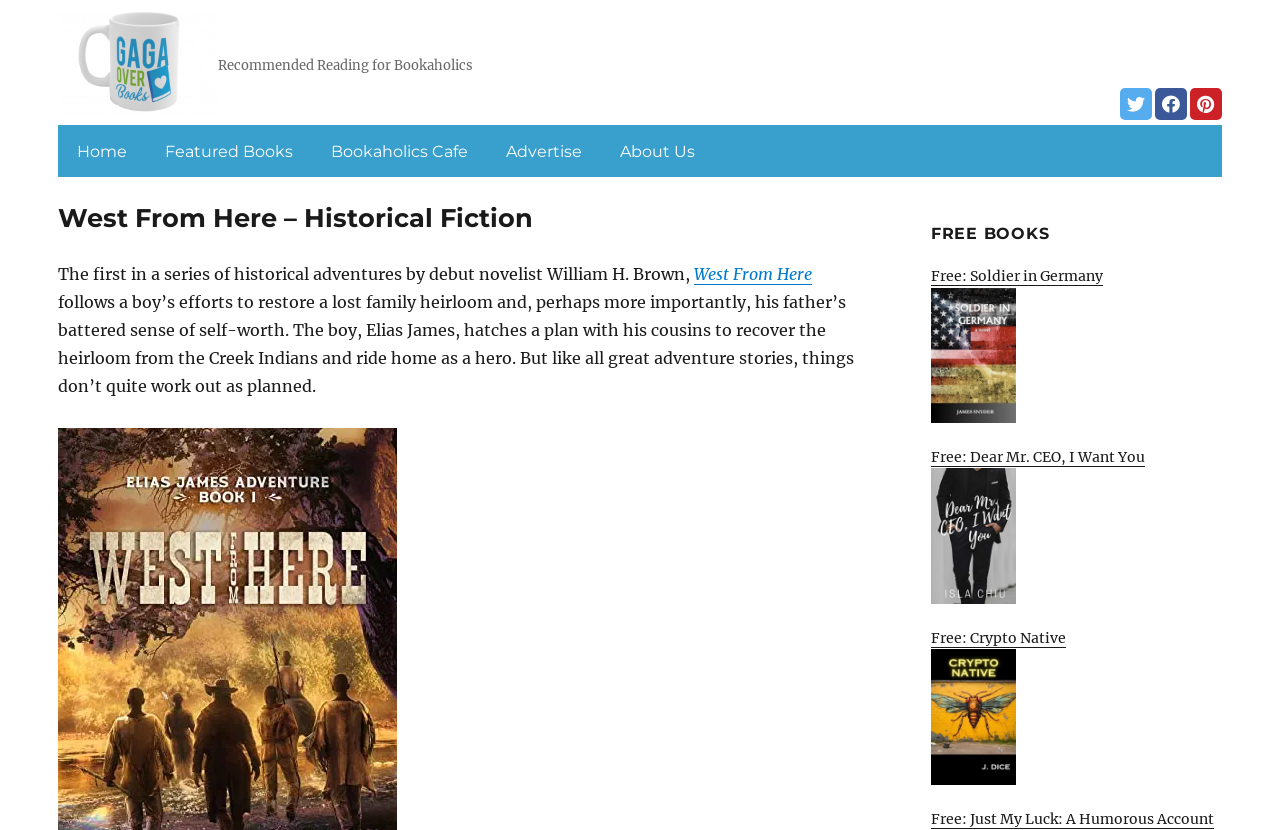Pinpoint the bounding box coordinates of the element that must be clicked to accomplish the following instruction: "Get free book Soldier in Germany". The coordinates should be in the format of four float numbers between 0 and 1, i.e., [left, top, right, bottom].

[0.727, 0.322, 0.955, 0.51]